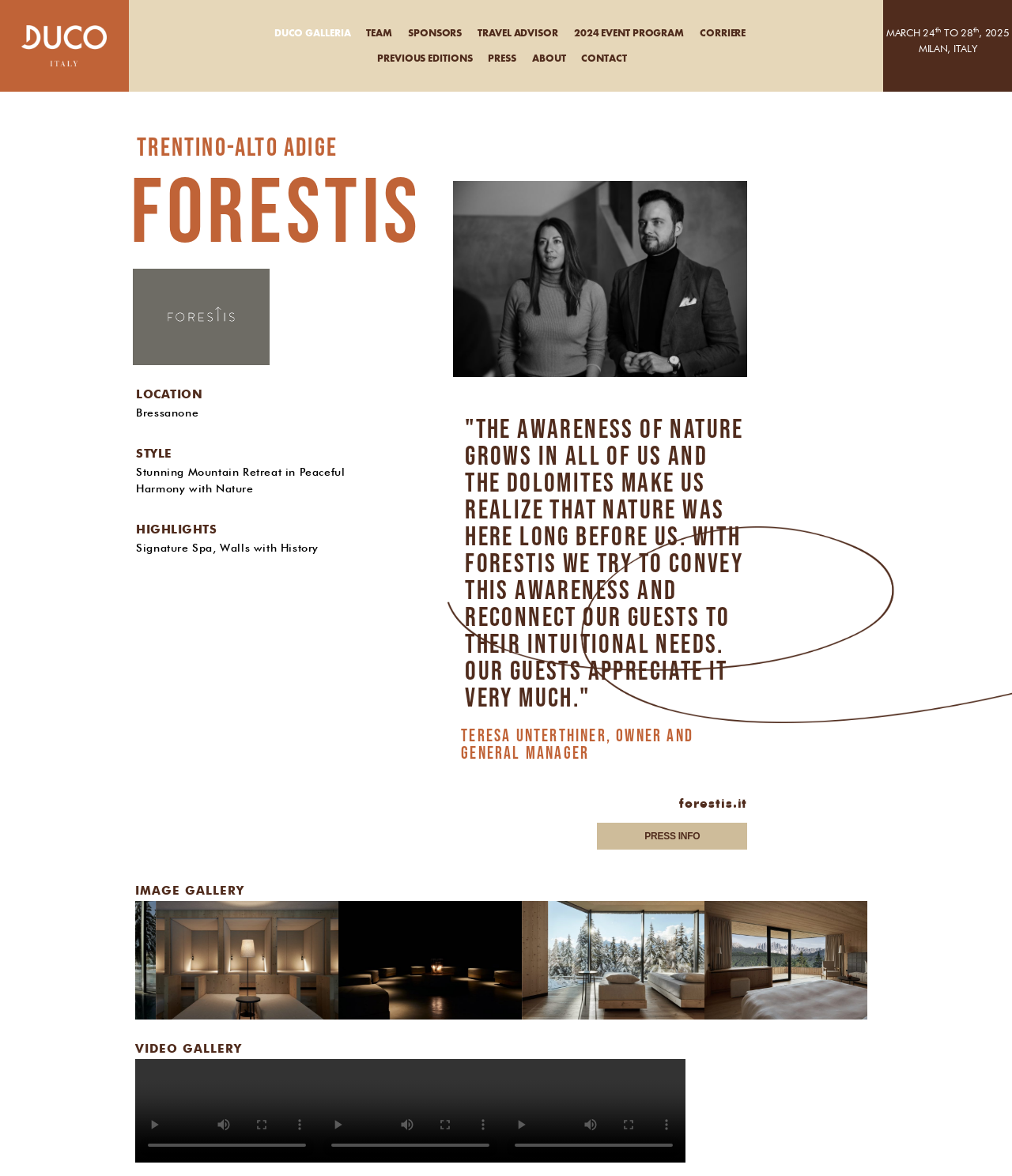Given the element description "CONTACT" in the screenshot, predict the bounding box coordinates of that UI element.

[0.559, 0.039, 0.635, 0.061]